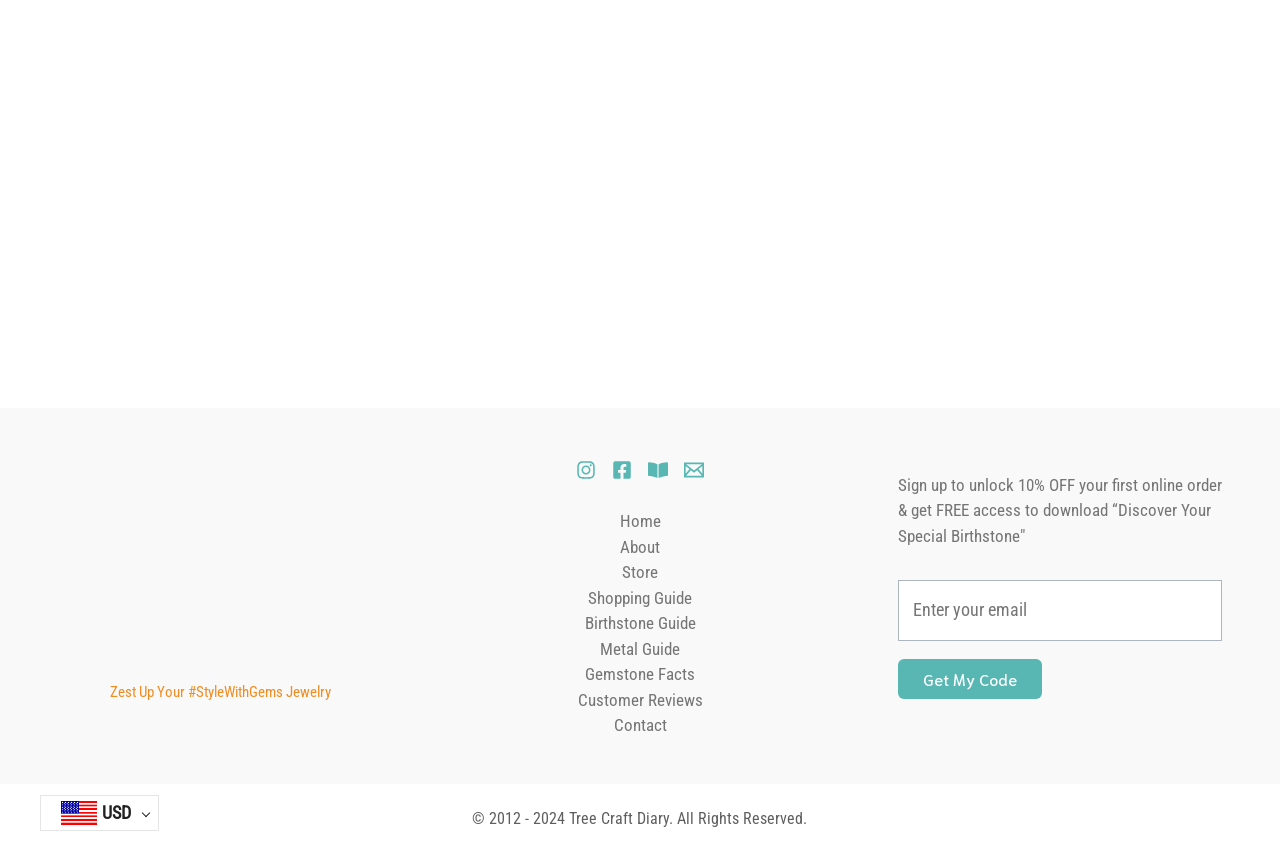Determine the bounding box coordinates for the element that should be clicked to follow this instruction: "Click the Get My Code button". The coordinates should be given as four float numbers between 0 and 1, in the format [left, top, right, bottom].

[0.702, 0.772, 0.814, 0.819]